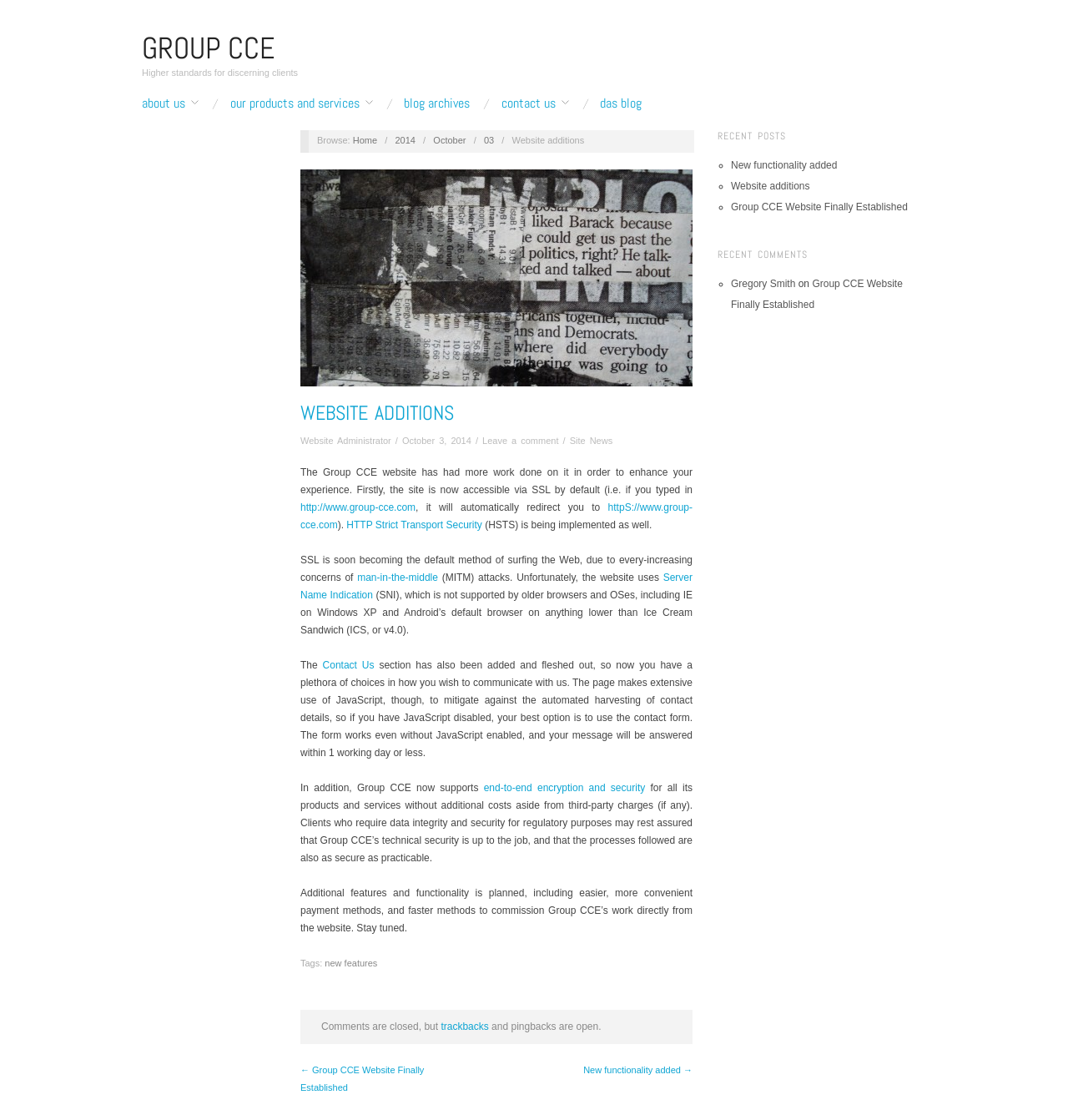Predict the bounding box of the UI element based on this description: "October".

[0.406, 0.121, 0.436, 0.13]